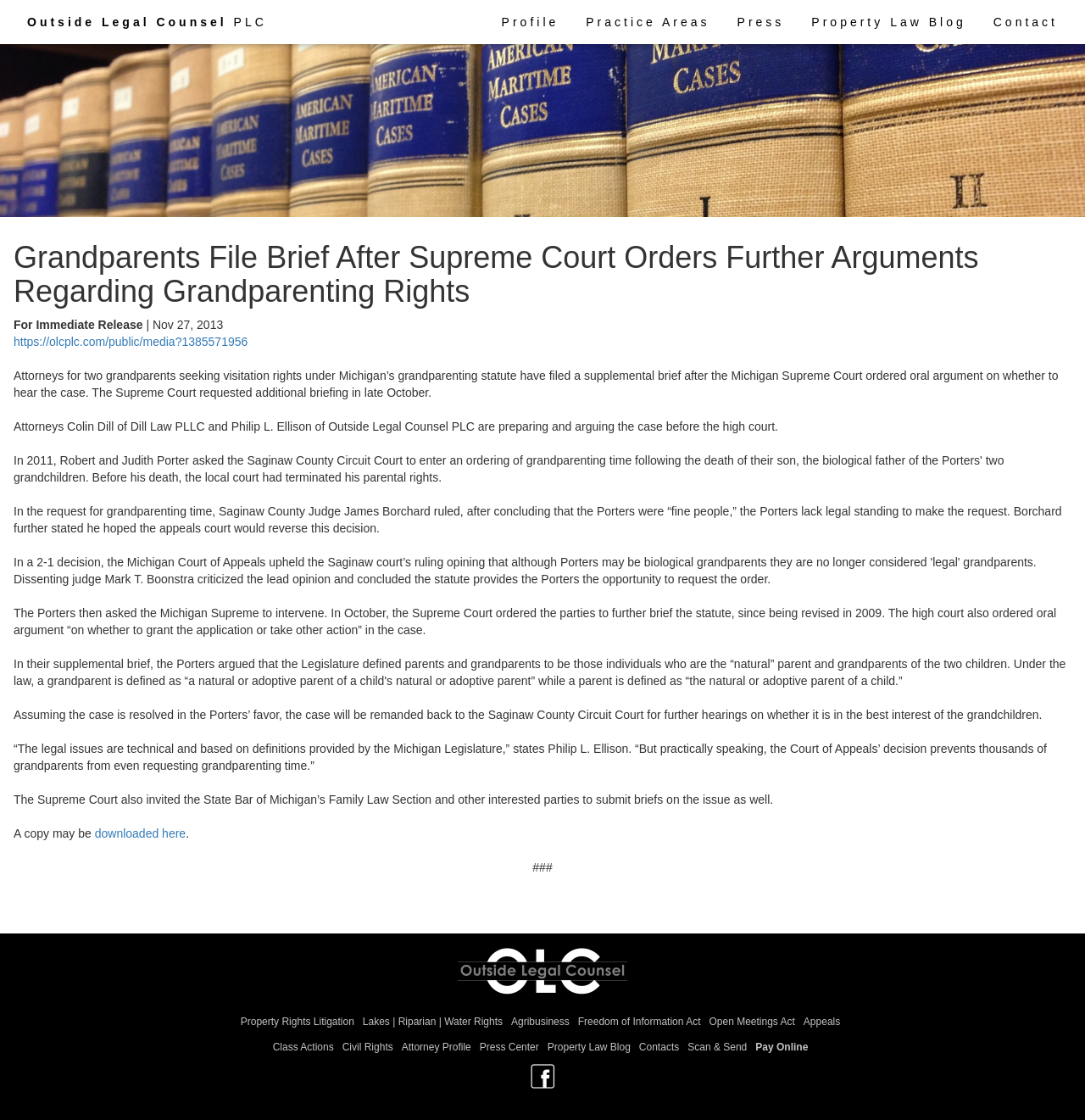Refer to the screenshot and answer the following question in detail:
What is the date of the press release?

I found the answer by looking at the text 'For Immediate Release | Nov 27, 2013', which indicates the date of the press release.